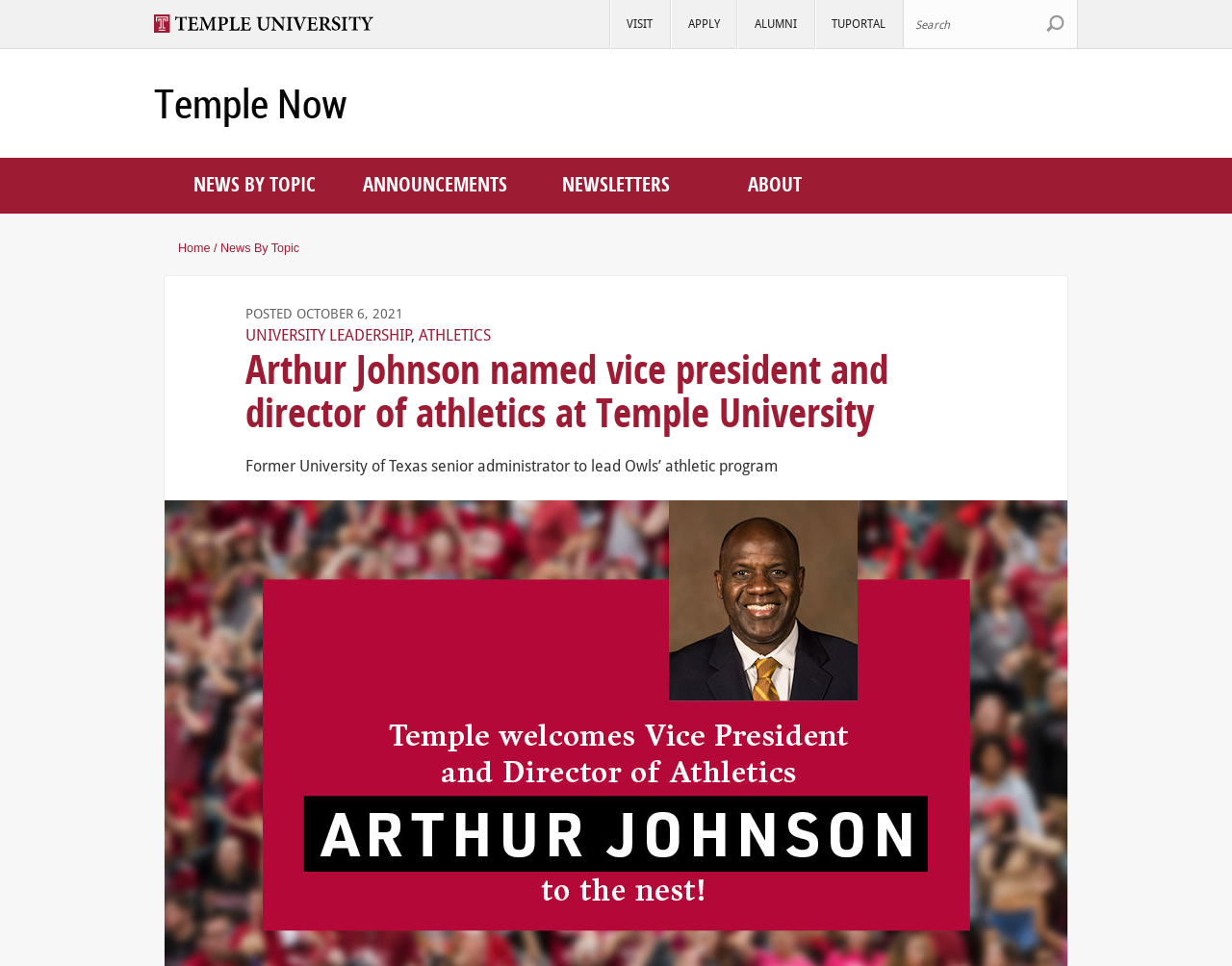What is the name of the athletic program led by Arthur Johnson?
Use the screenshot to answer the question with a single word or phrase.

Owls’ athletic program